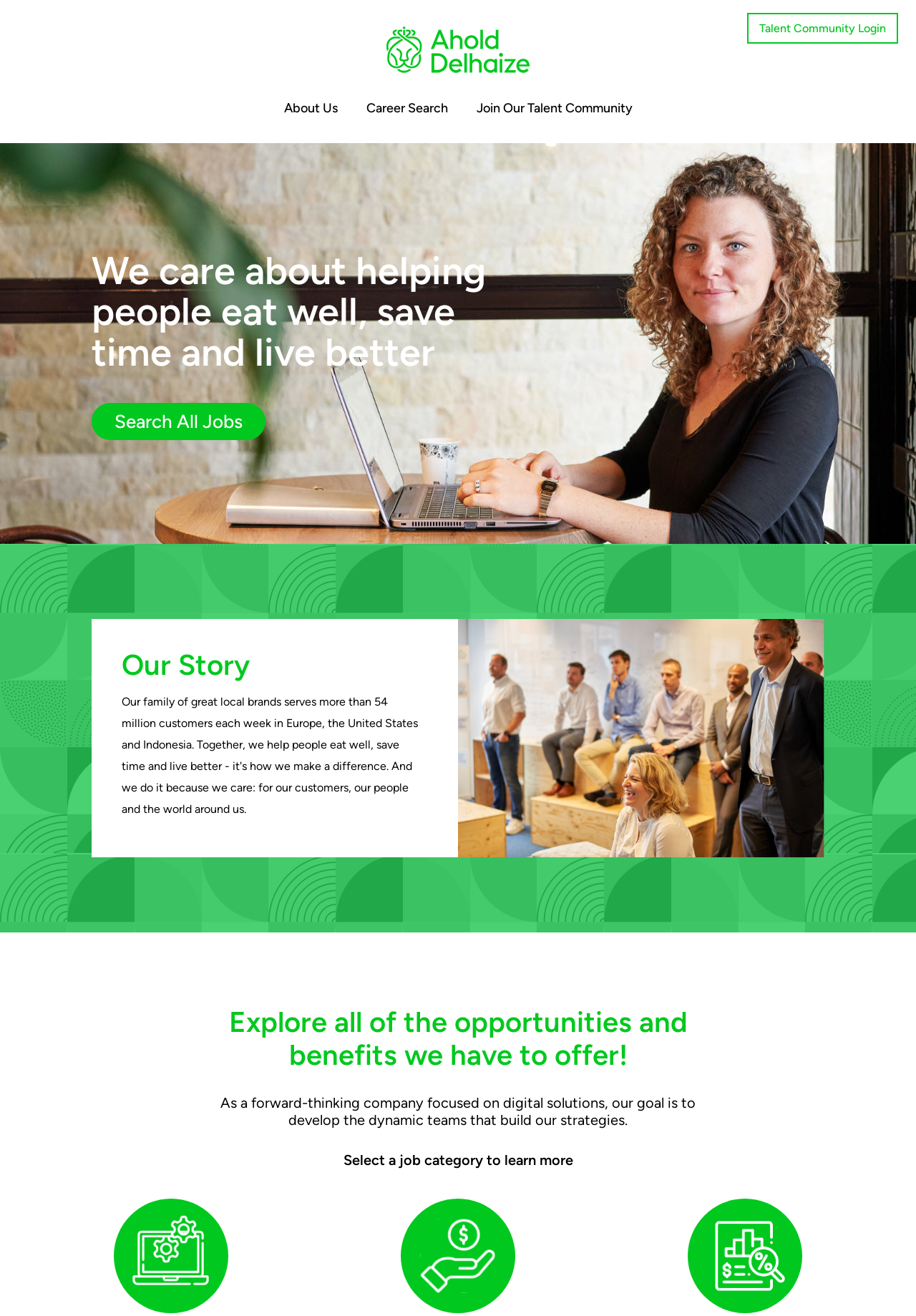Give a detailed account of the webpage.

The webpage is about ADUSA Corporate Support, with a focus on job applications and career opportunities. At the top, there are four links: "About Us", "Career Search", "Join Our Talent Community", and "Talent Community Login", which are positioned horizontally across the page. 

Below these links, there is a heading that reads "We care about helping people eat well, save time and live better". Next to this heading, there is a link to "Search All Jobs". 

Further down, there is a table with a heading "Our Story" on the left side. On the right side of the page, there is a heading that says "Explore all of the opportunities and benefits we have to offer!". 

Below this heading, there are two paragraphs of text. The first paragraph describes the company's goal of developing dynamic teams through digital solutions. The second paragraph invites users to select a job category to learn more. 

At the bottom of the page, there is an image related to technology.